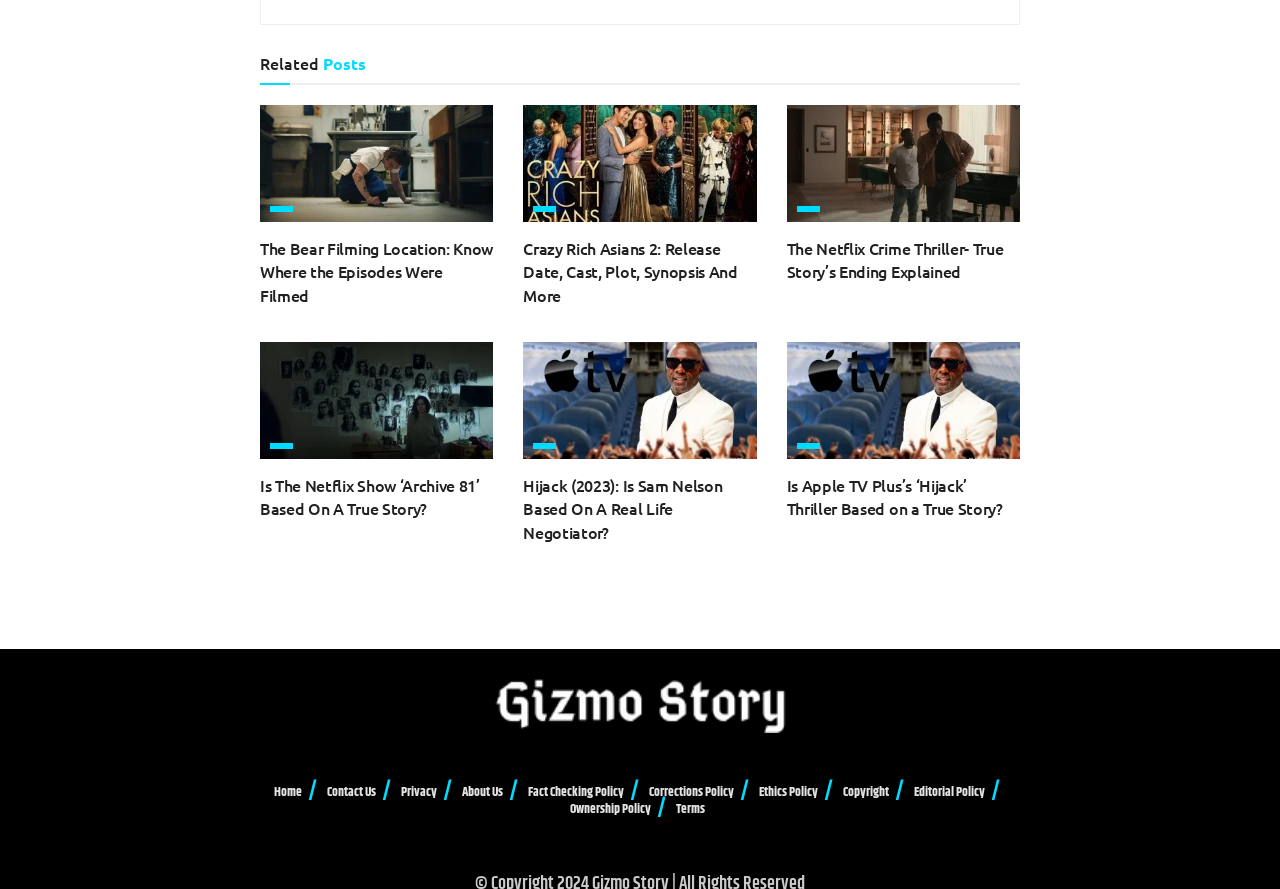Identify the bounding box coordinates of the region I need to click to complete this instruction: "Click on 'The Bear Filming Location: Know Where the Episodes Were Filmed'".

[0.203, 0.267, 0.385, 0.346]